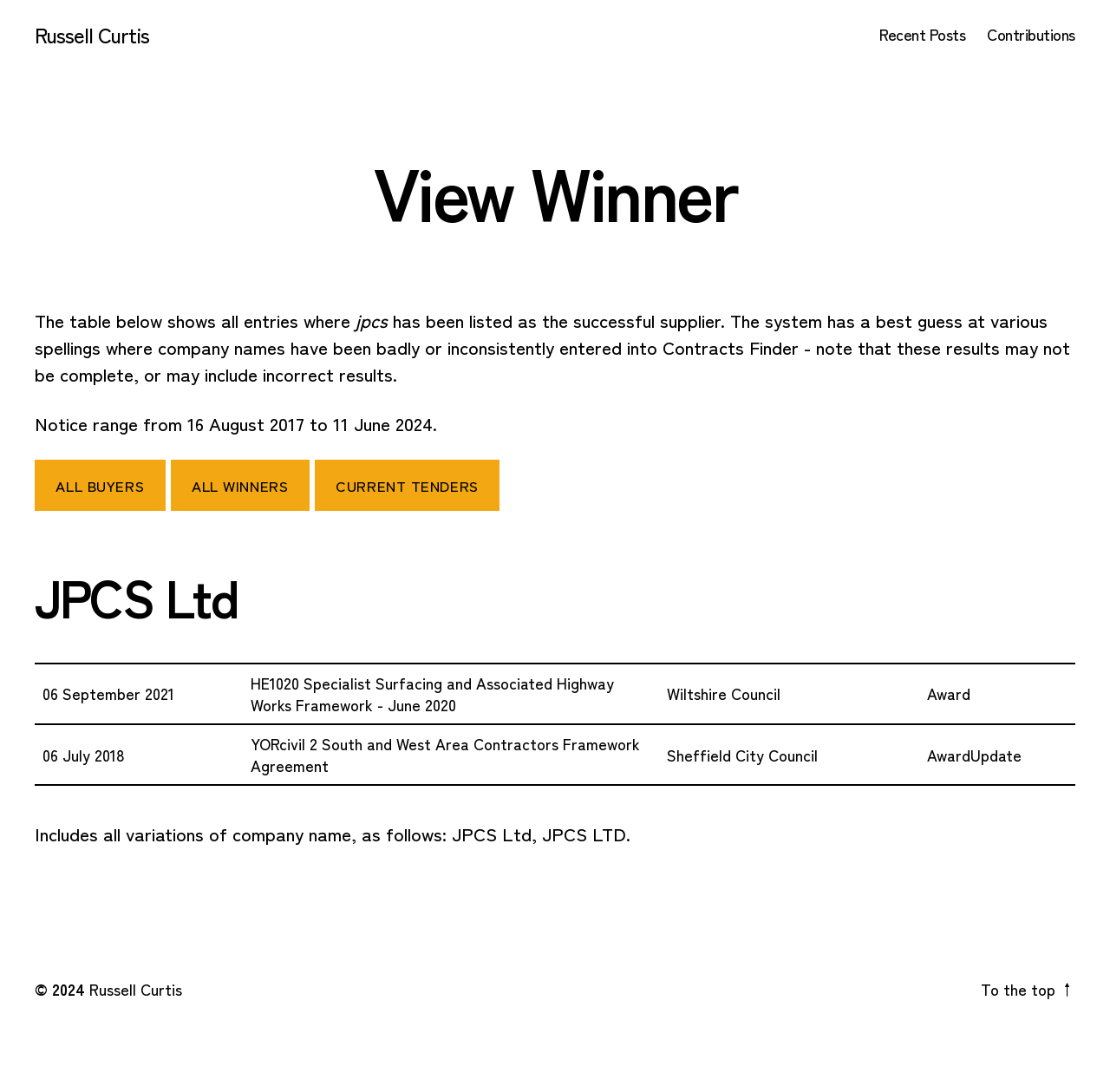What is the name of the winner?
Using the information from the image, provide a comprehensive answer to the question.

The name of the winner can be found in the link at the top of the page, which says 'View Winner – Russell Curtis'. Additionally, the link 'Russell Curtis' appears at the bottom of the page, which further confirms the winner's name.